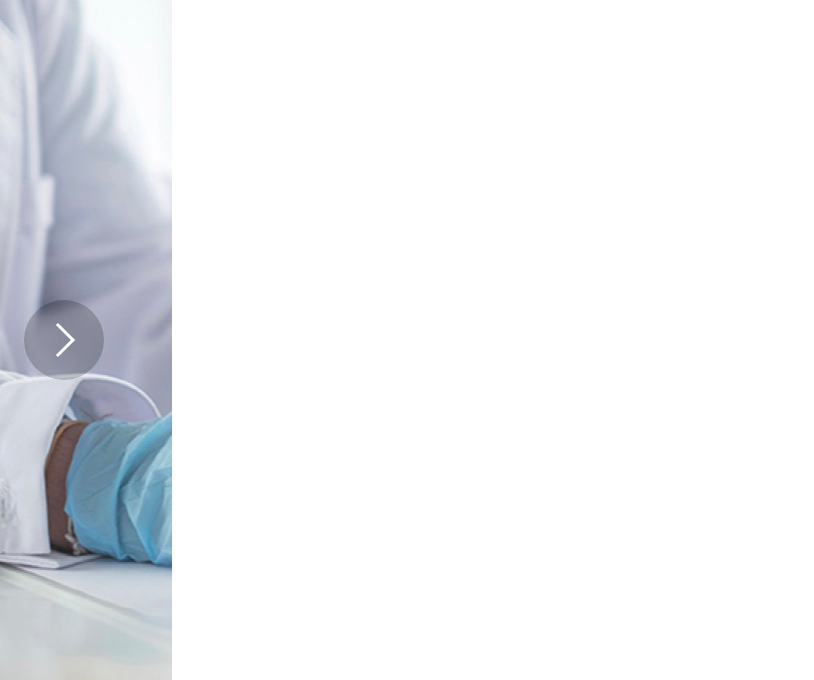Analyze the image and provide a detailed answer to the question: What is the surface the hand is resting on?

The caption describes the image as showing the hand resting on a white surface, which is possibly a medical table, suggesting a clinical setting.